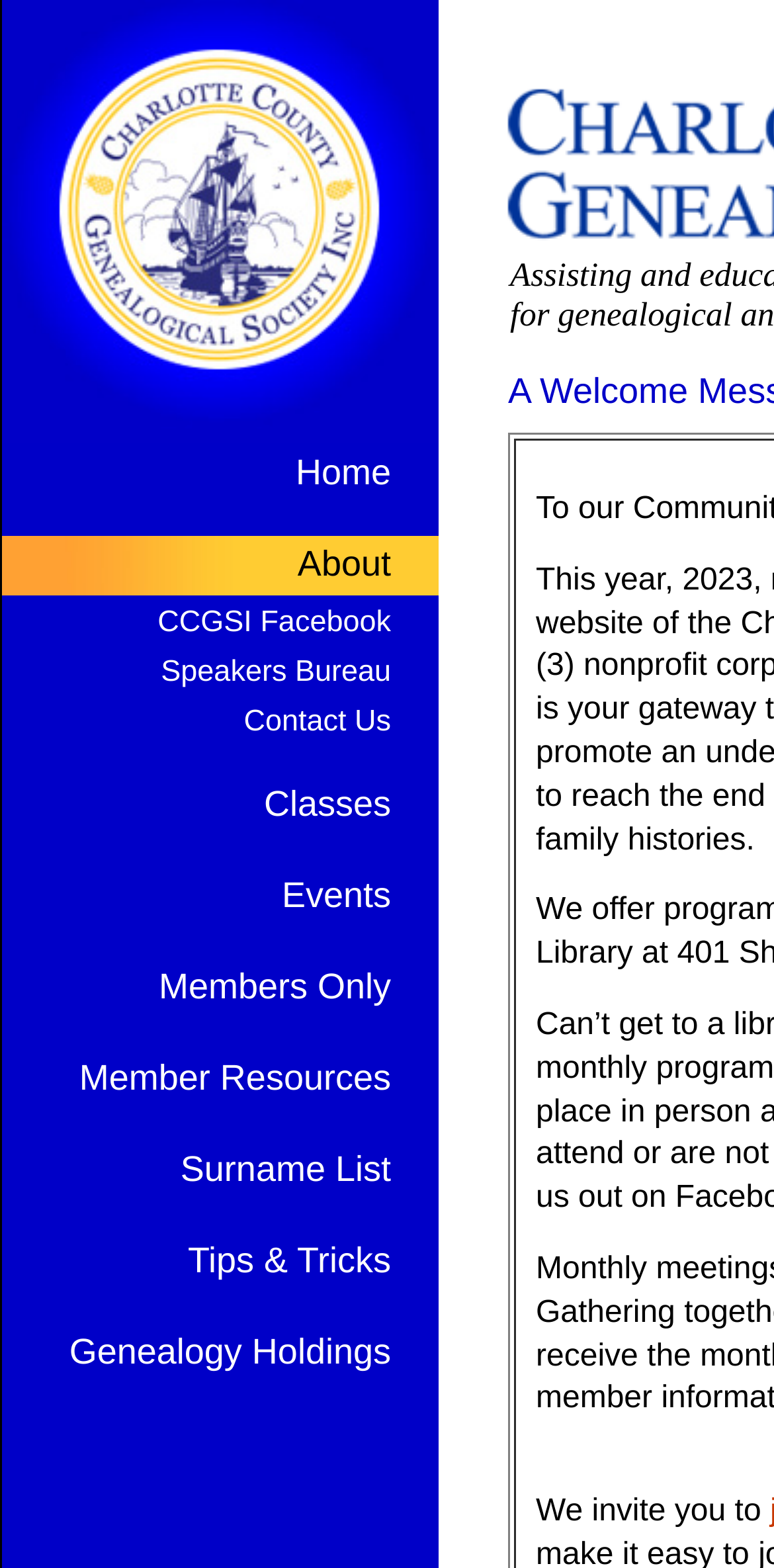From the webpage screenshot, predict the bounding box of the UI element that matches this description: "Tips & Tricks".

[0.003, 0.786, 0.567, 0.824]